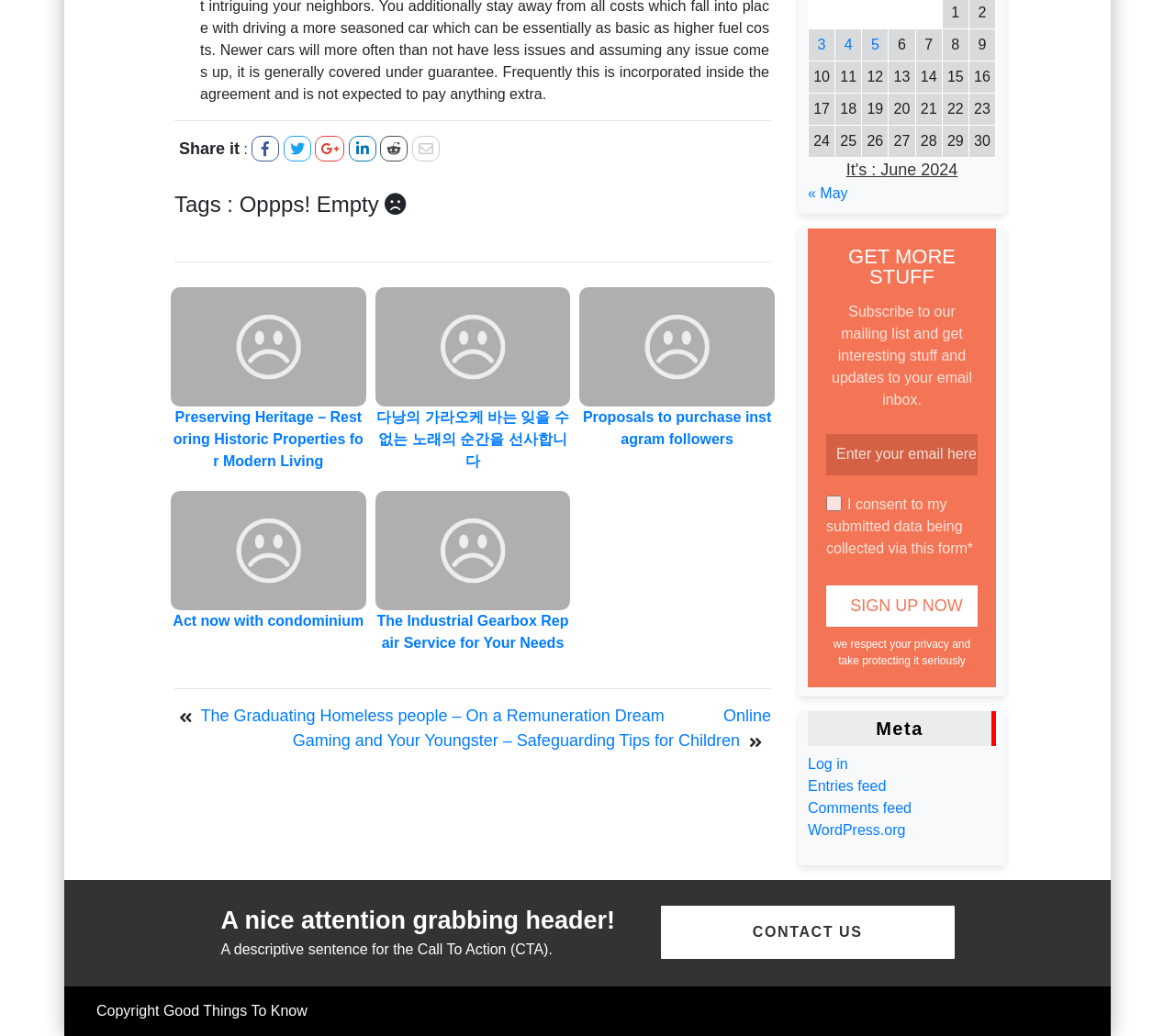Determine the bounding box for the described HTML element: "WordPress.org". Ensure the coordinates are four float numbers between 0 and 1 in the format [left, top, right, bottom].

[0.688, 0.793, 0.771, 0.808]